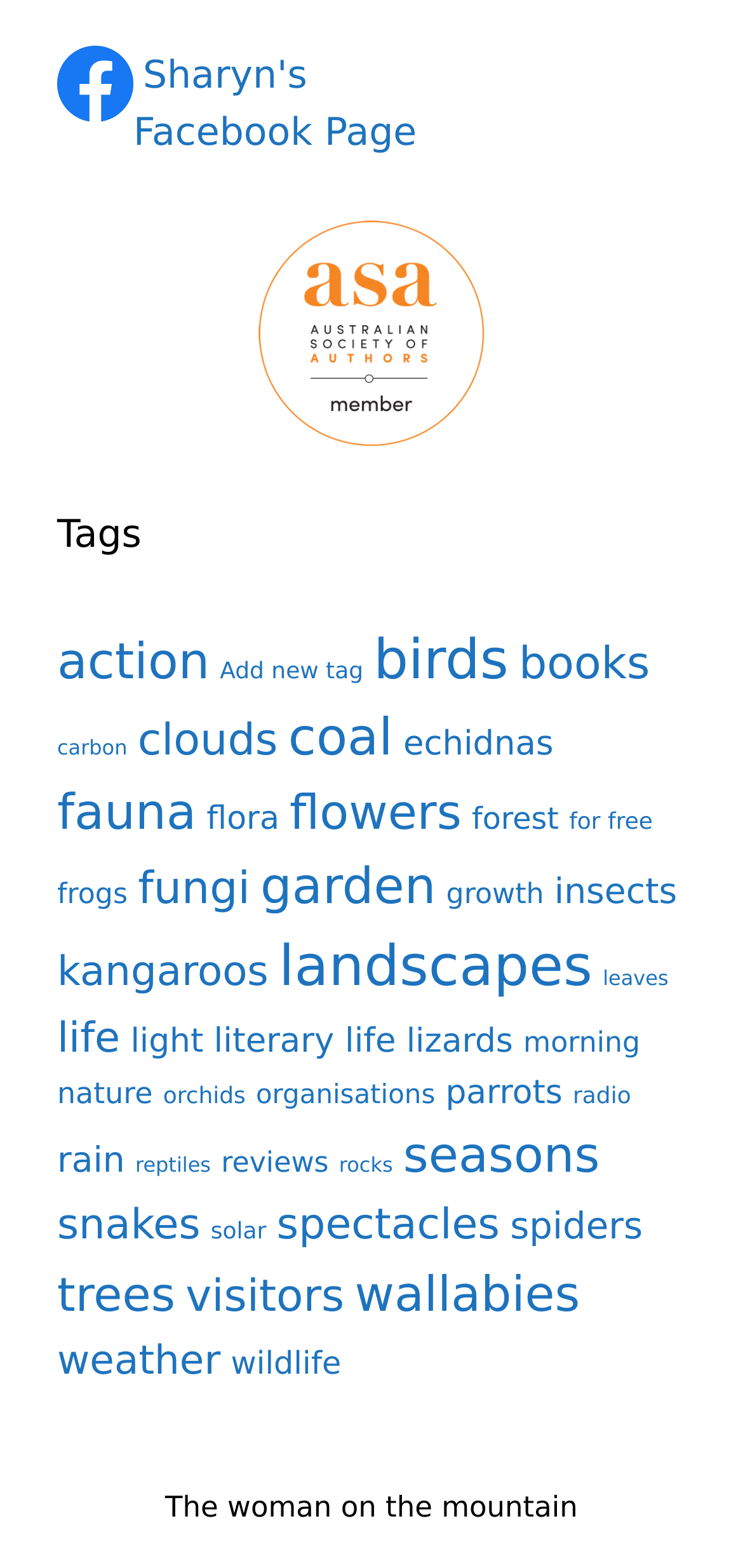Give a concise answer of one word or phrase to the question: 
What is the title of the website?

The woman on the mountain